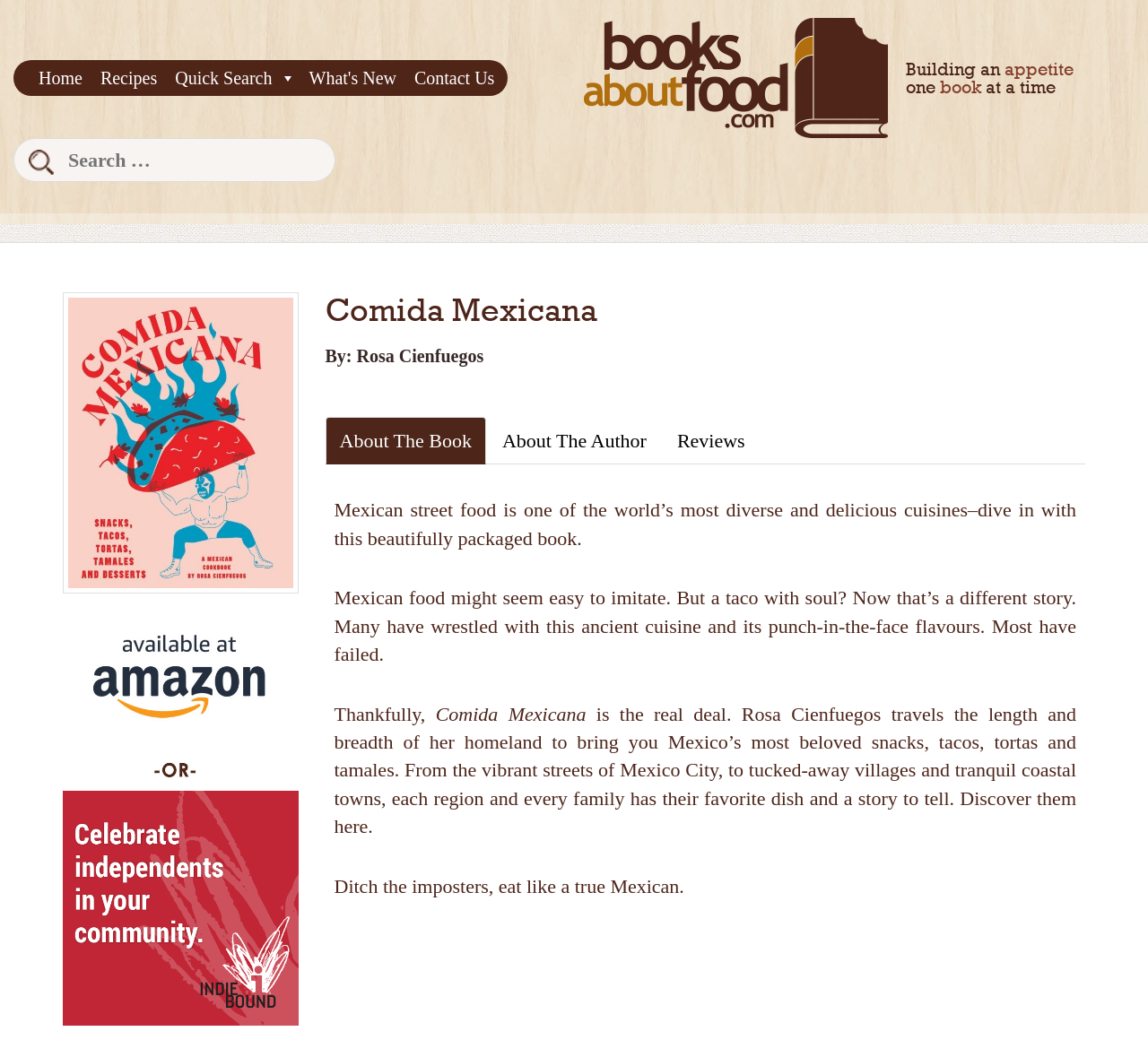Use one word or a short phrase to answer the question provided: 
What is the main topic of the book?

Mexican food